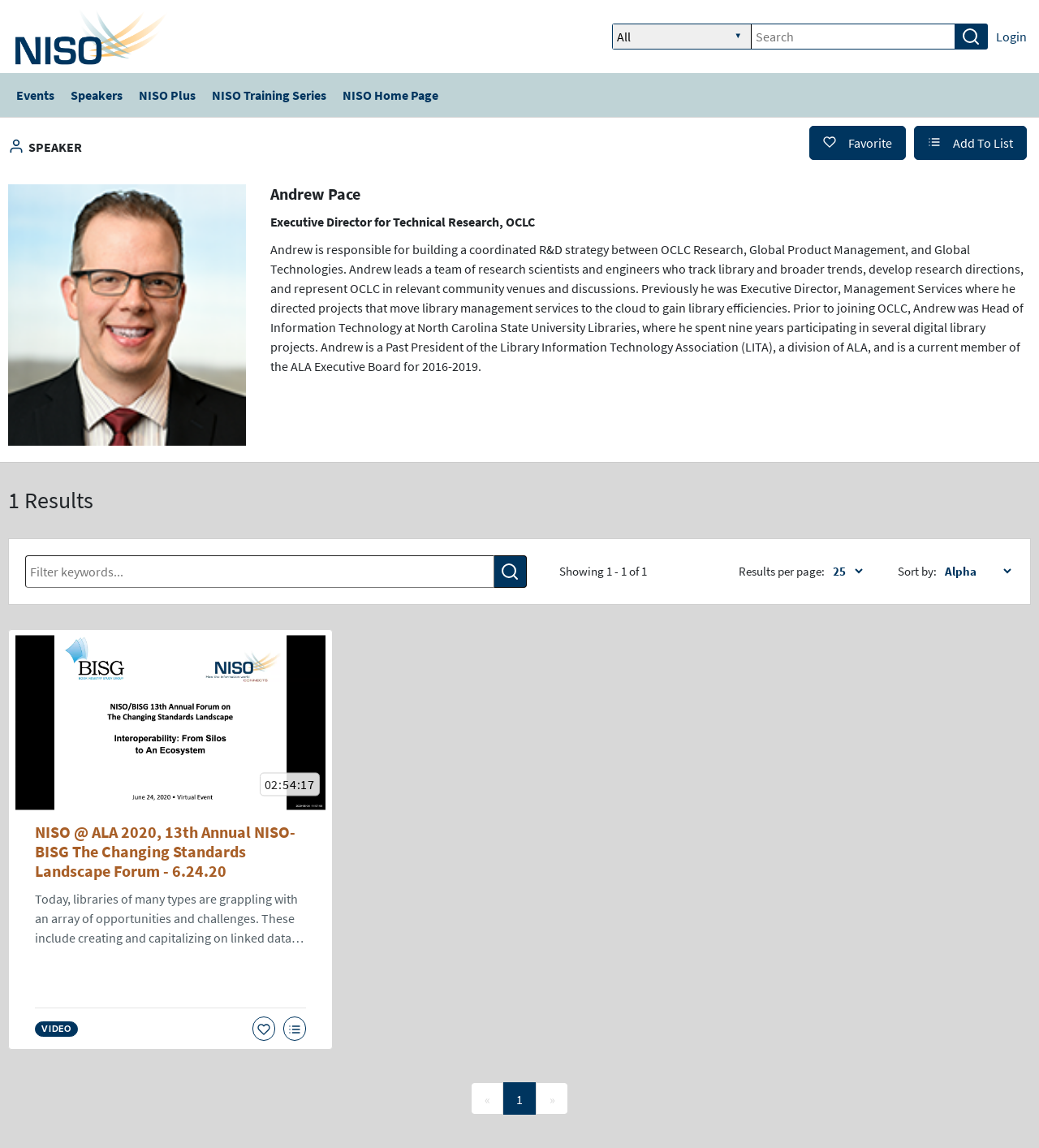Determine the bounding box coordinates of the clickable element to complete this instruction: "Enter search text and press enter to submit the search". Provide the coordinates in the format of four float numbers between 0 and 1, [left, top, right, bottom].

[0.723, 0.021, 0.919, 0.042]